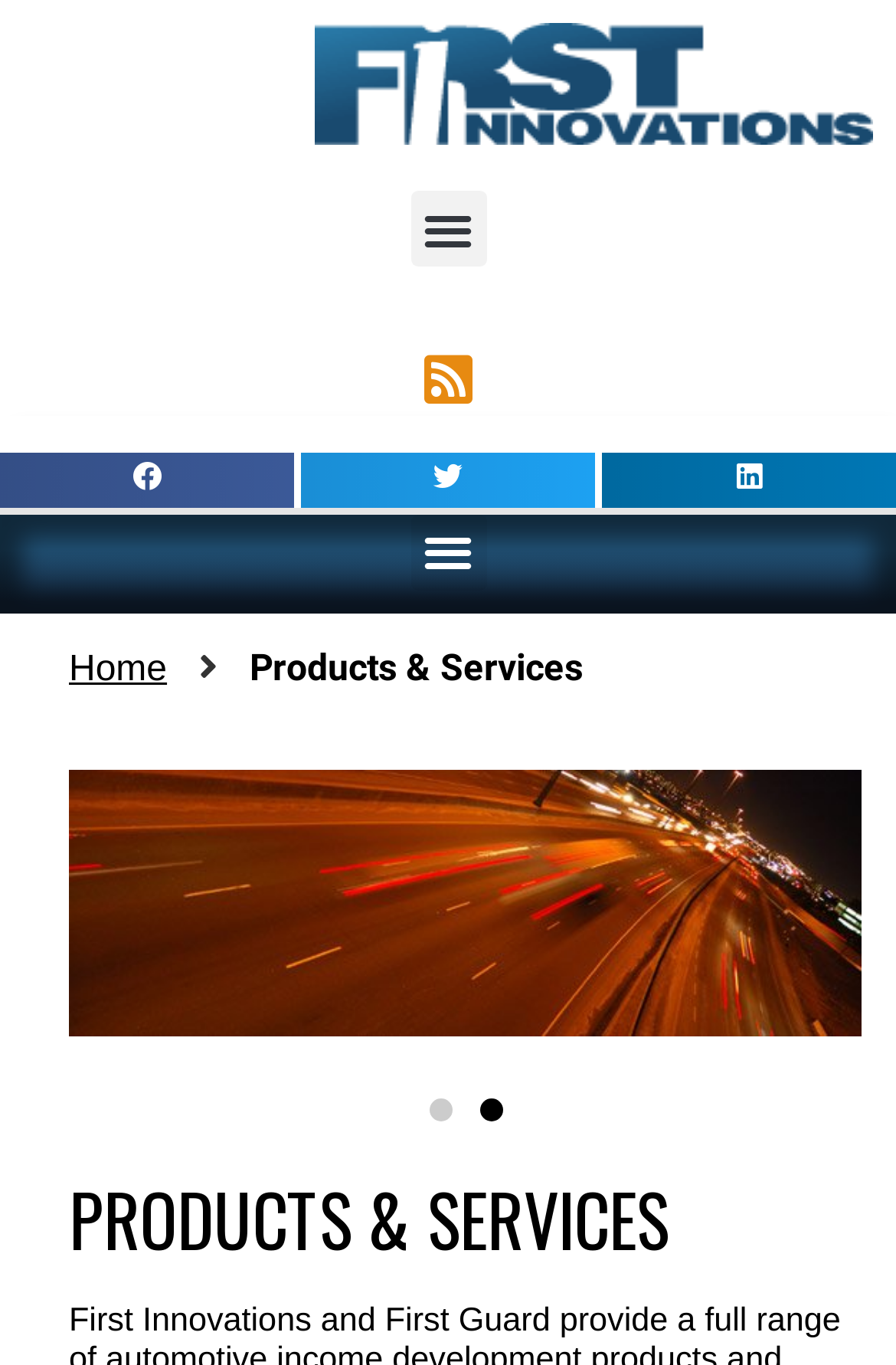Generate a thorough caption that explains the contents of the webpage.

The webpage is about Products & Services offered by First Innovations. At the top, there is a link on the left side, and a menu toggle button on the right side. Below the menu toggle button, there are three social media sharing buttons, aligned horizontally, for Facebook, Twitter, and LinkedIn, respectively.

When the menu toggle button is clicked, a dropdown menu appears, containing a link to the "Home" page and a strong emphasis on "Products & Services". Below this, there is a large image that takes up most of the width of the page.

Further down, there are two buttons to navigate to different slides, labeled "Go to slide 1" and "Go to slide 2". Finally, at the bottom of the page, there is a prominent heading that reads "PRODUCTS & SERVICES" in a large font size.